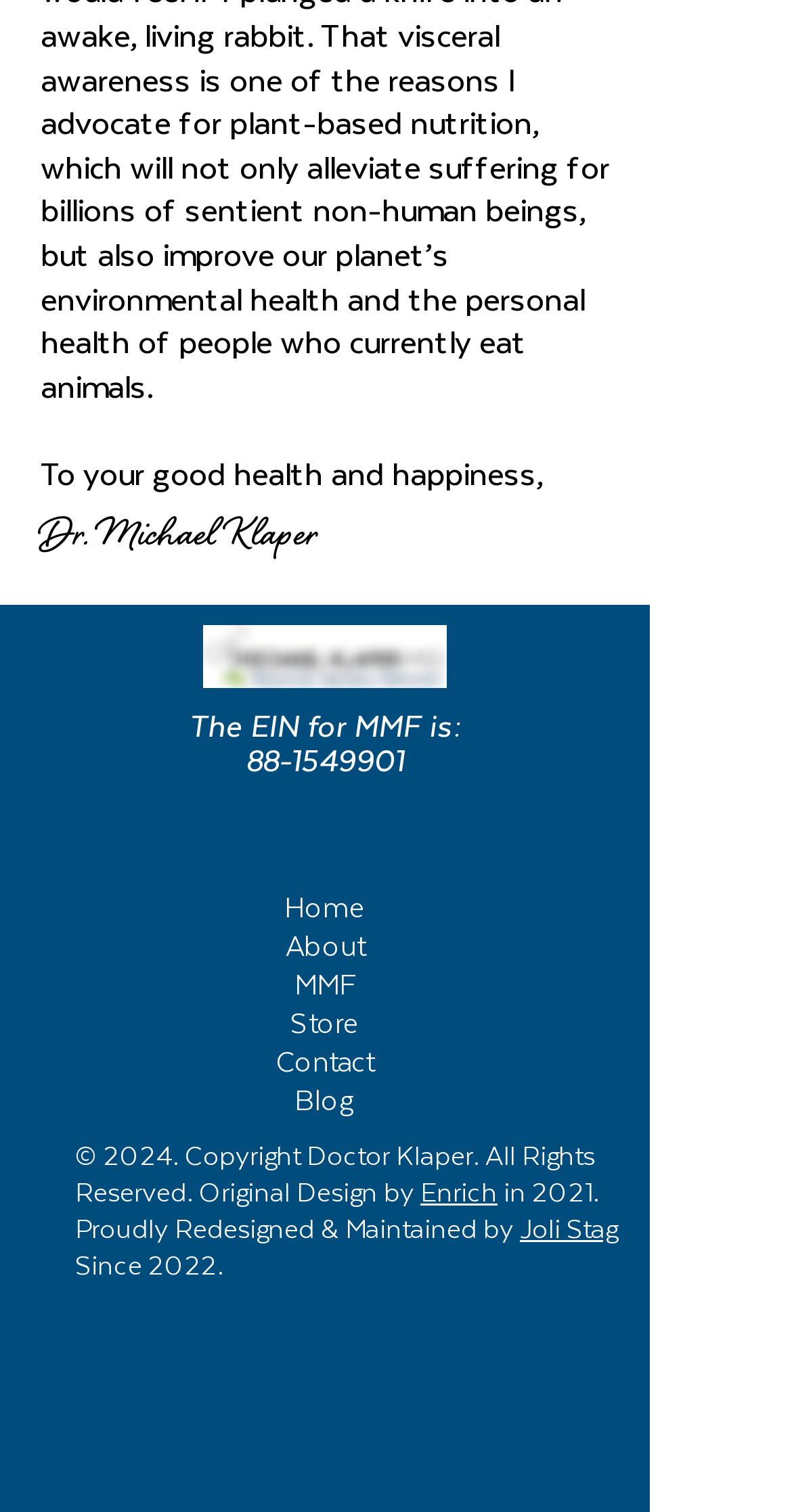Please determine the bounding box coordinates, formatted as (top-left x, top-left y, bottom-right x, bottom-right y), with all values as floating point numbers between 0 and 1. Identify the bounding box of the region described as: alt="ac company sarasota"

None